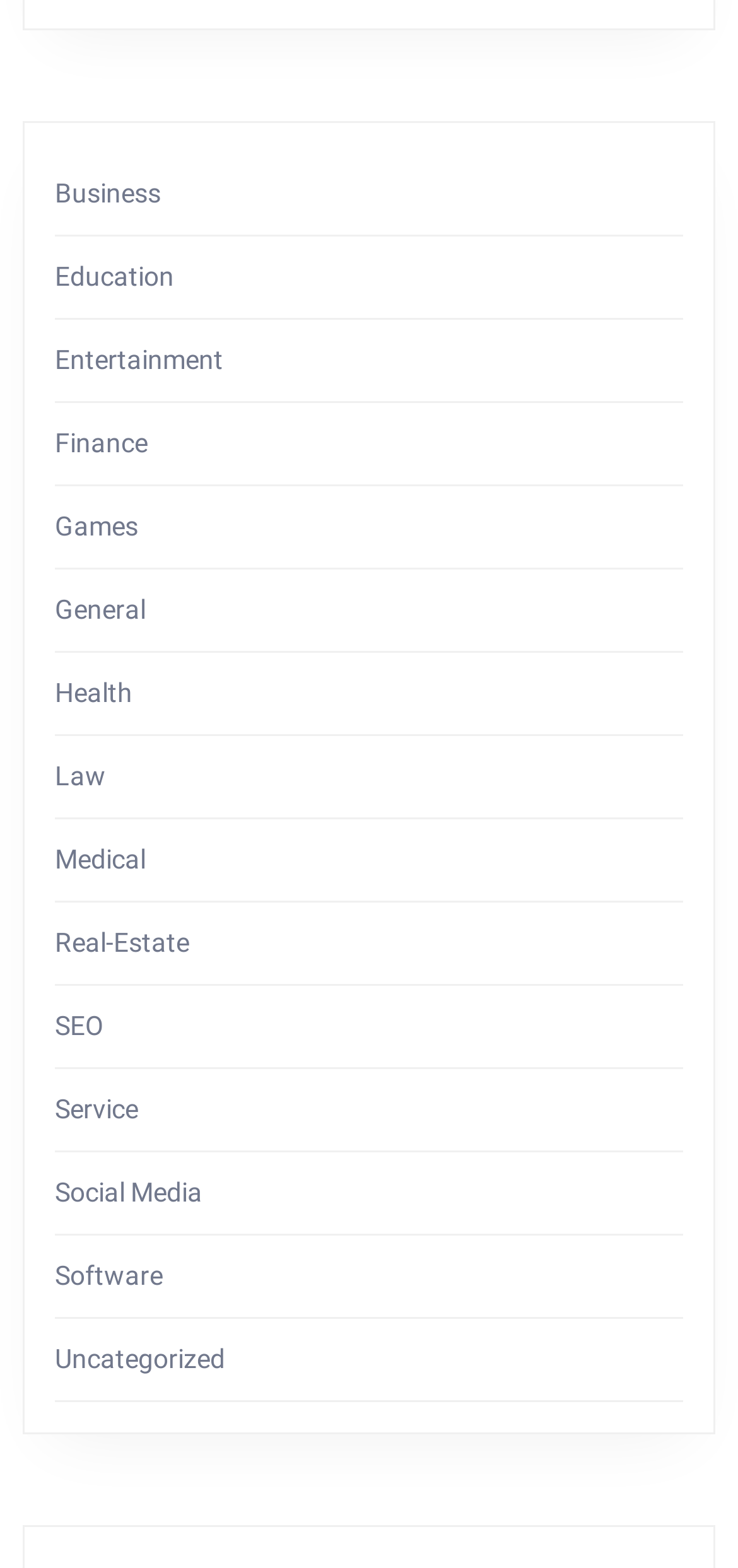Provide a single word or phrase answer to the question: 
How many categories are there in total?

15